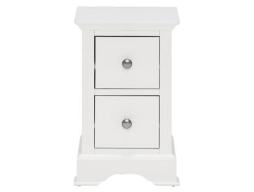What is the purpose of the bedside table?
Give a detailed response to the question by analyzing the screenshot.

The caption explains that the bedside table is perfect for storing nighttime essentials, ensuring convenience while maintaining a tidy appearance, implying that its primary purpose is to store essential items.